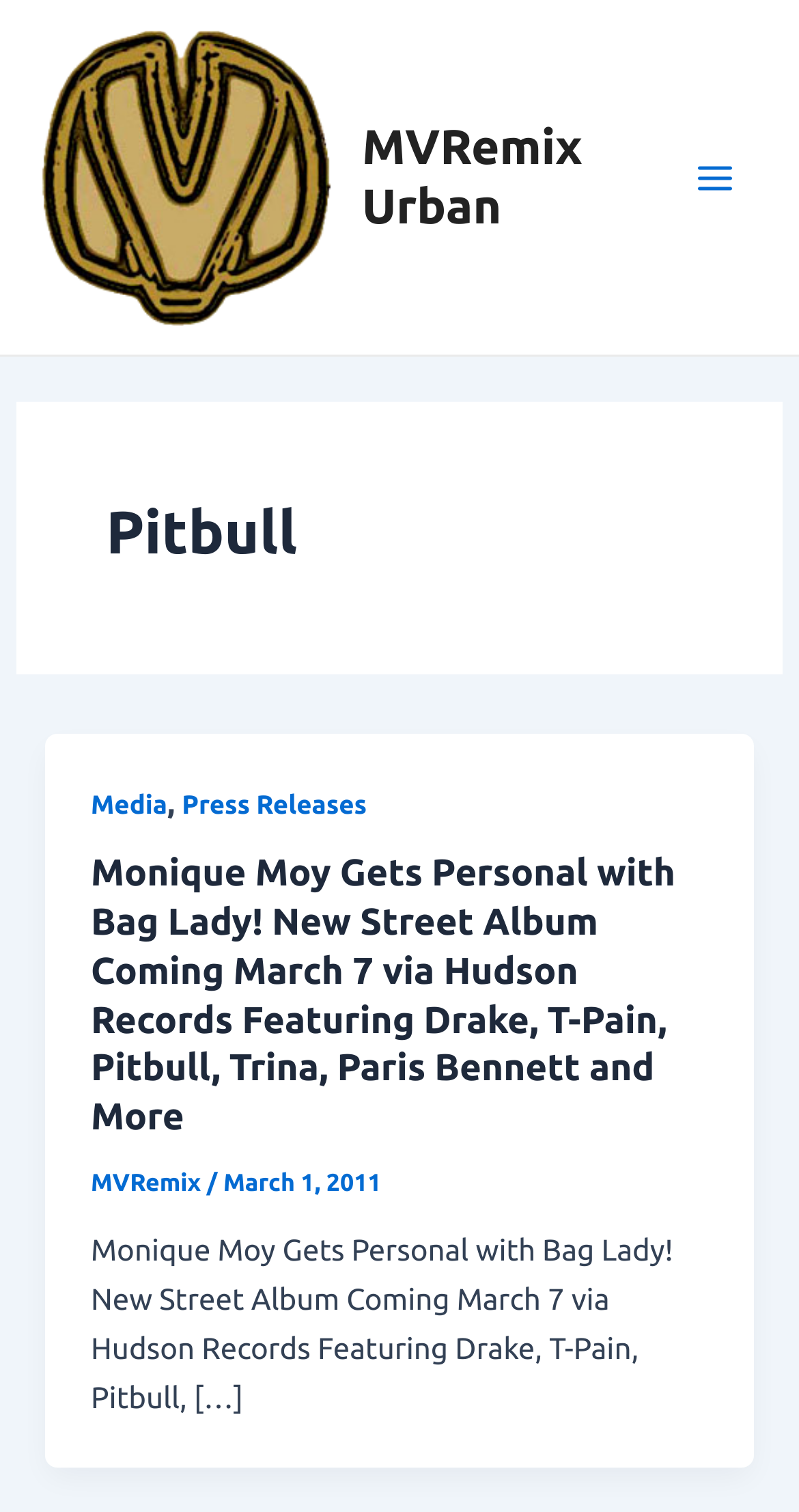What is the name of the record label mentioned?
Please give a detailed and elaborate answer to the question based on the image.

The name of the record label mentioned is Hudson Records, which is found in the article element with the text 'Monique Moy Gets Personal with Bag Lady! New Street Album Coming March 7 via Hudson Records Featuring Drake, T-Pain, Pitbull, Trina, Paris Bennett and More'.